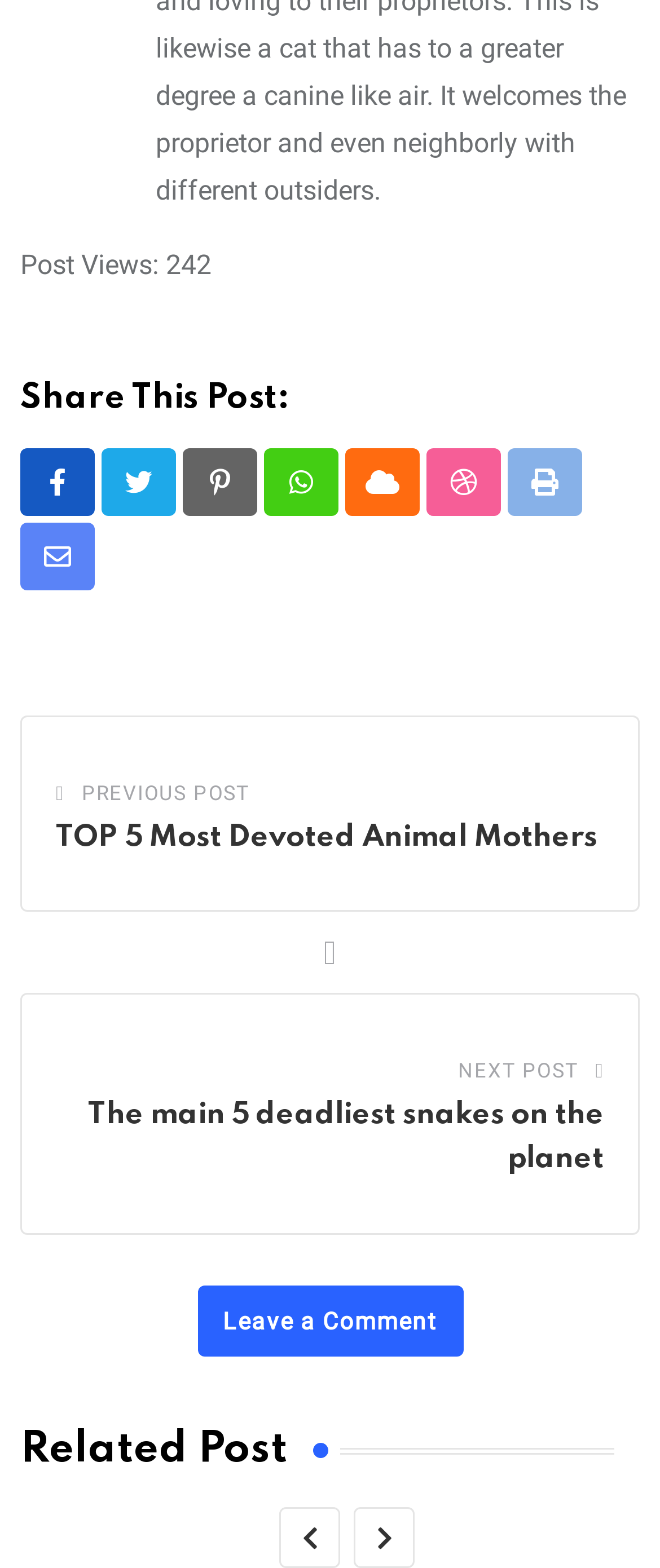Find the bounding box coordinates of the element to click in order to complete the given instruction: "Provide your email address."

None